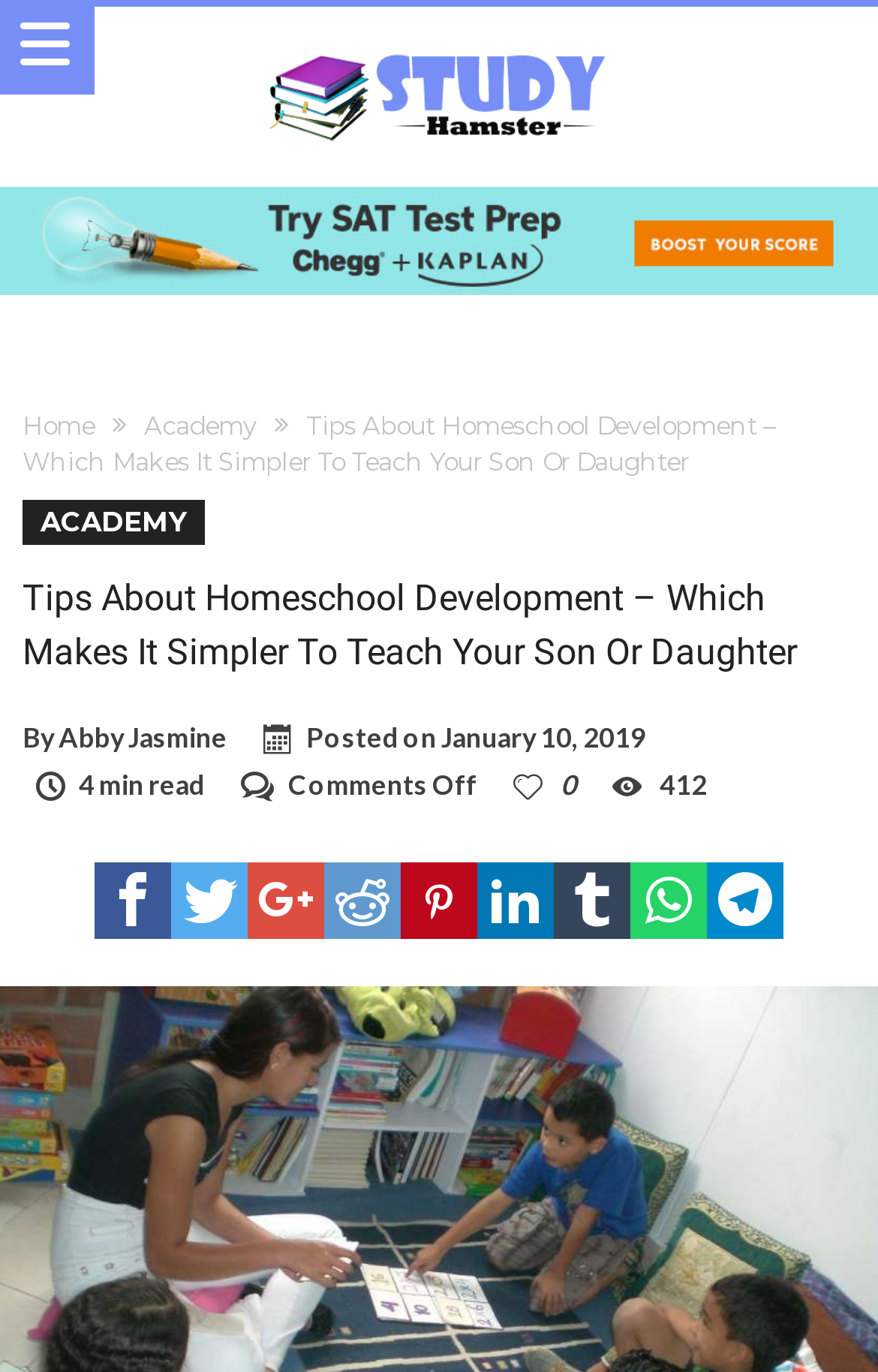What is the category of the article?
Look at the image and answer the question with a single word or phrase.

Homeschool Development